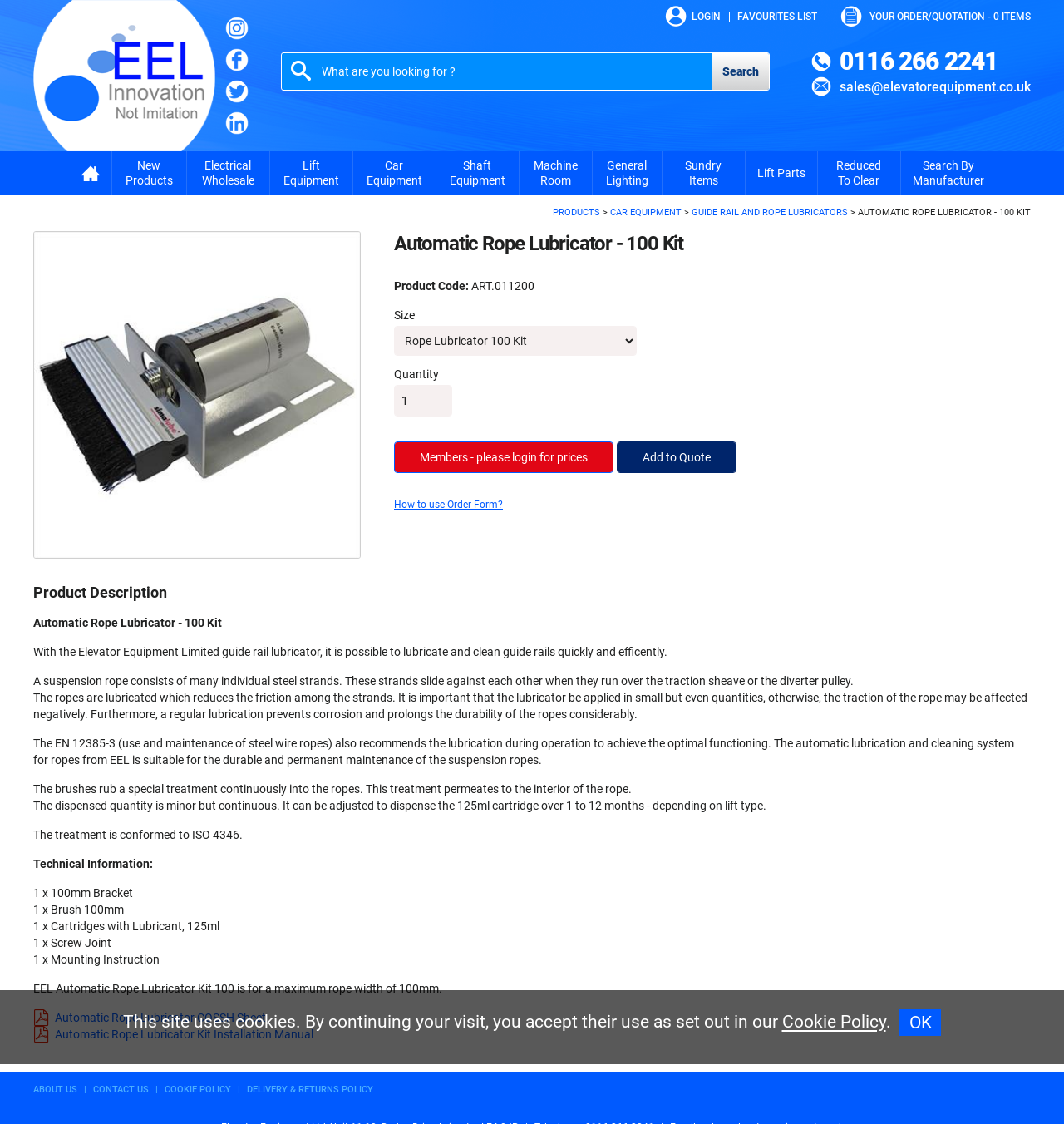Please find the bounding box coordinates of the section that needs to be clicked to achieve this instruction: "Search for products".

[0.264, 0.047, 0.724, 0.081]